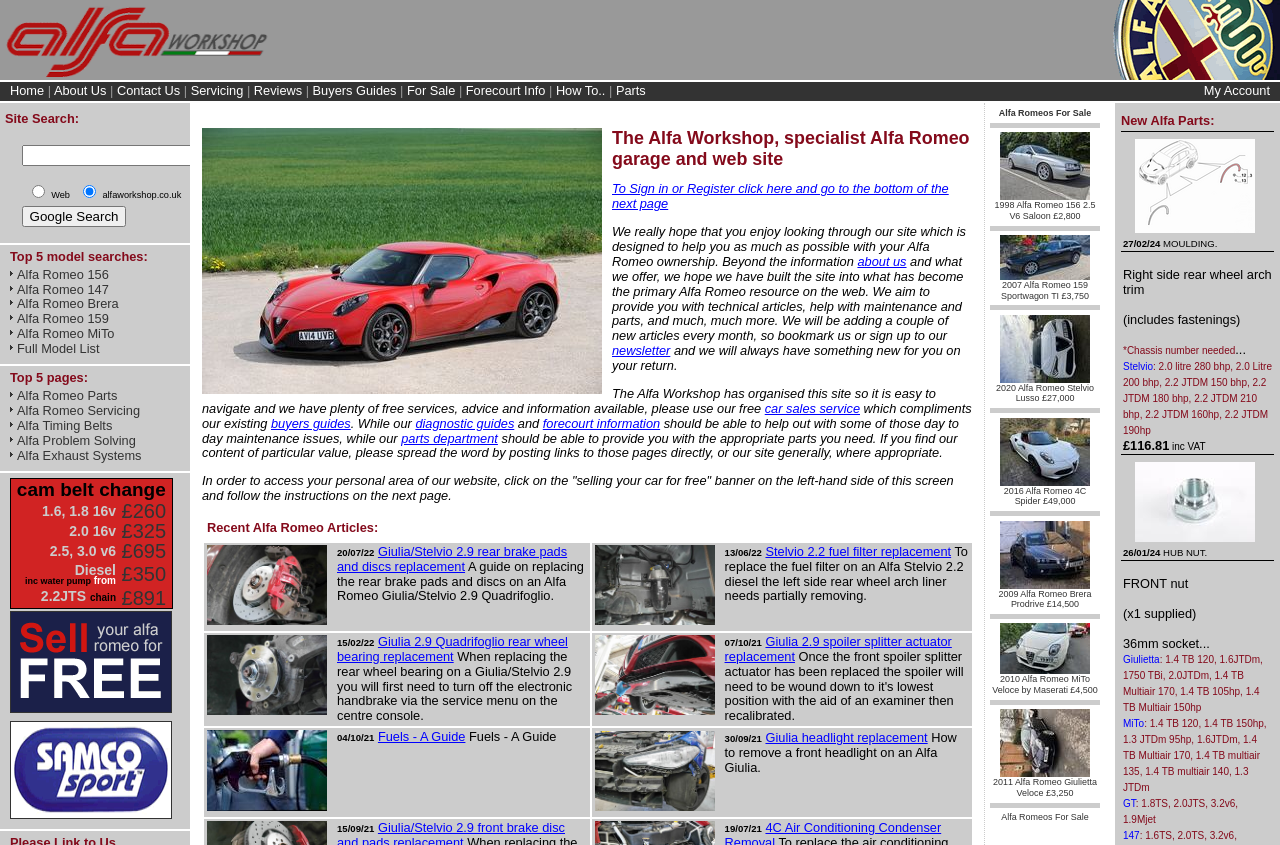Determine the bounding box coordinates of the clickable area required to perform the following instruction: "Search for something on the site". The coordinates should be represented as four float numbers between 0 and 1: [left, top, right, bottom].

[0.017, 0.172, 0.168, 0.197]